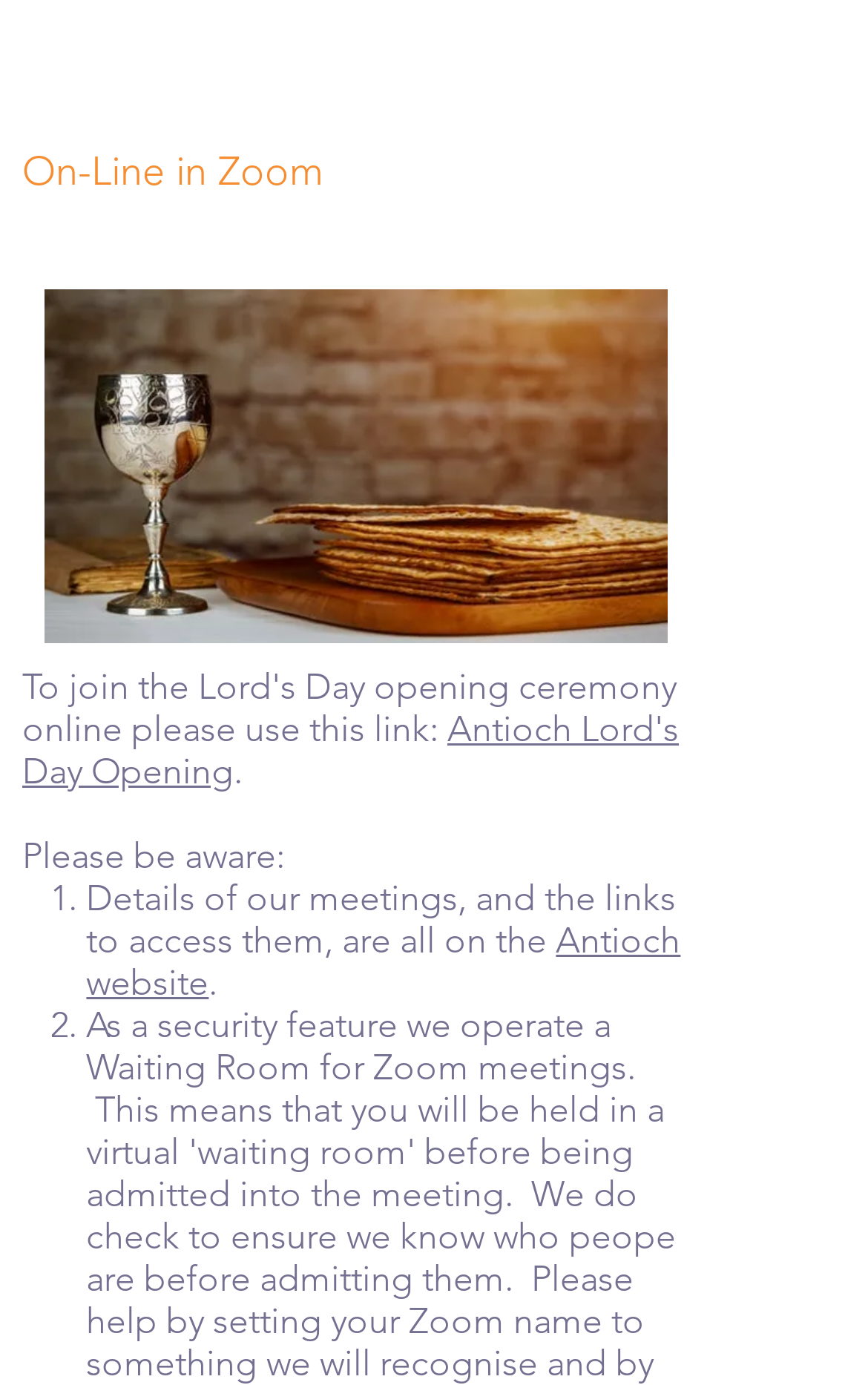Identify the bounding box for the UI element specified in this description: "Antioch Lord's Day Opening". The coordinates must be four float numbers between 0 and 1, formatted as [left, top, right, bottom].

[0.026, 0.511, 0.782, 0.572]